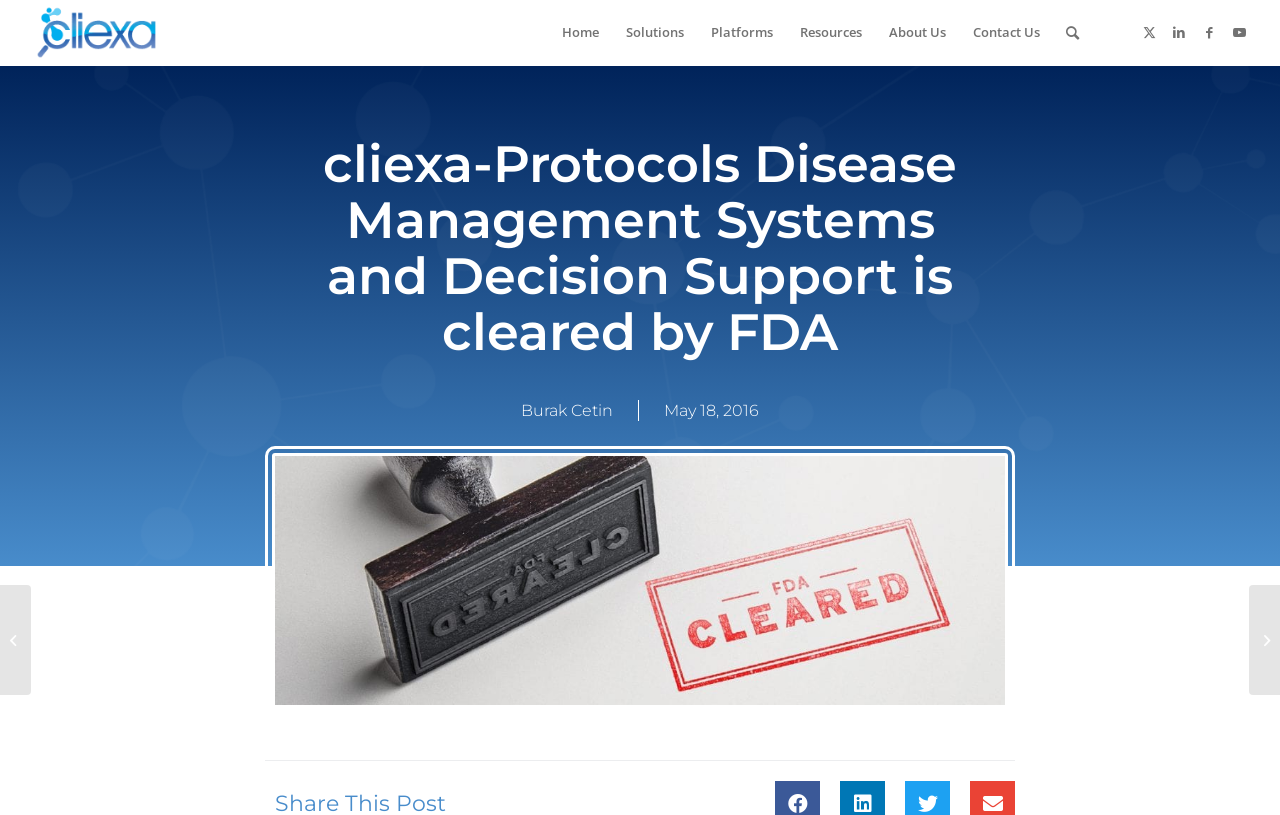Determine the bounding box coordinates of the element's region needed to click to follow the instruction: "Read the article by Burak Cetin". Provide these coordinates as four float numbers between 0 and 1, formatted as [left, top, right, bottom].

[0.407, 0.491, 0.479, 0.517]